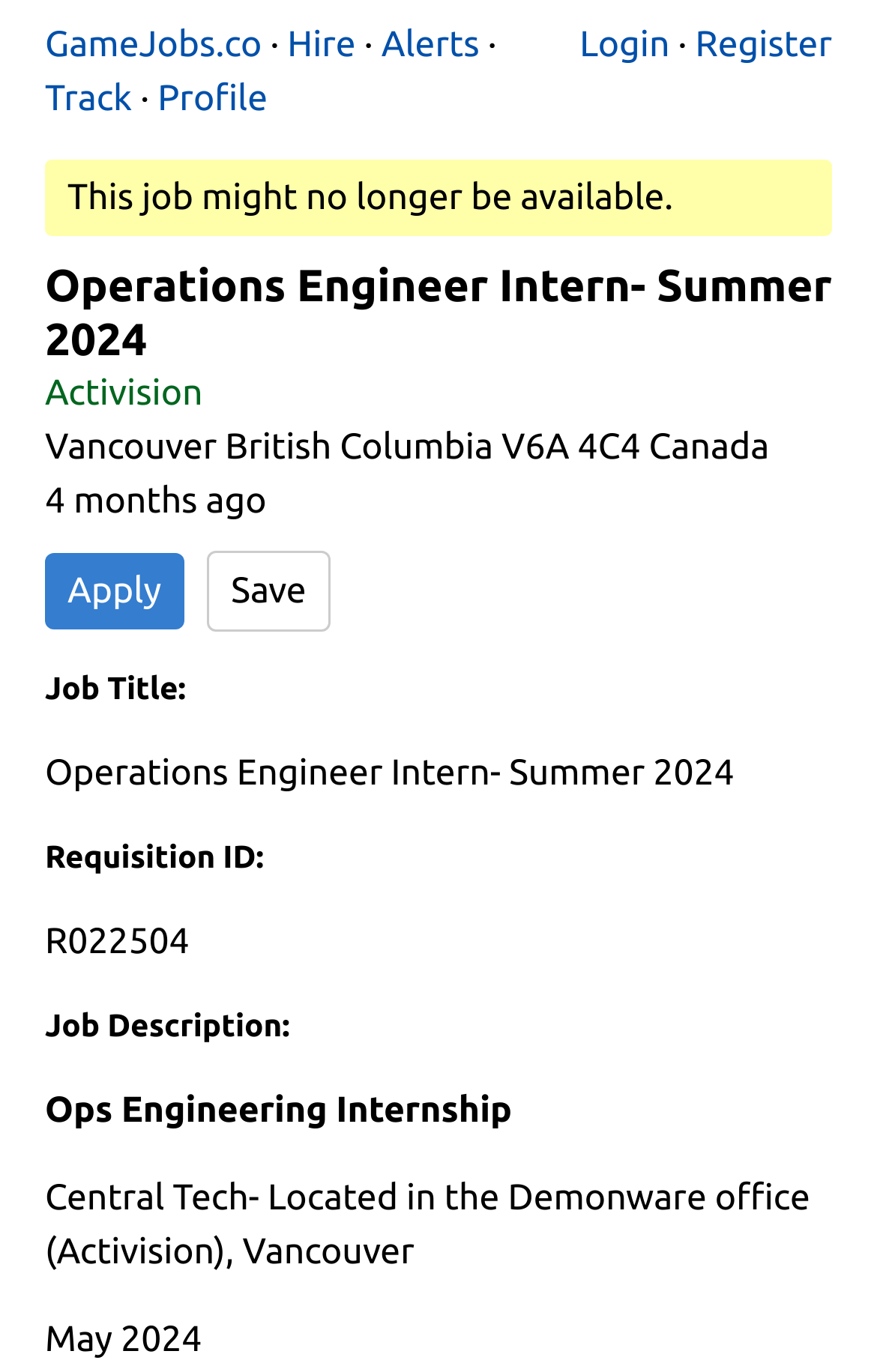What is the company name of the job posting?
Answer the question with a thorough and detailed explanation.

I found the company name by looking at the link 'Activision' located at [0.051, 0.272, 0.231, 0.301] which is a part of the job posting details.